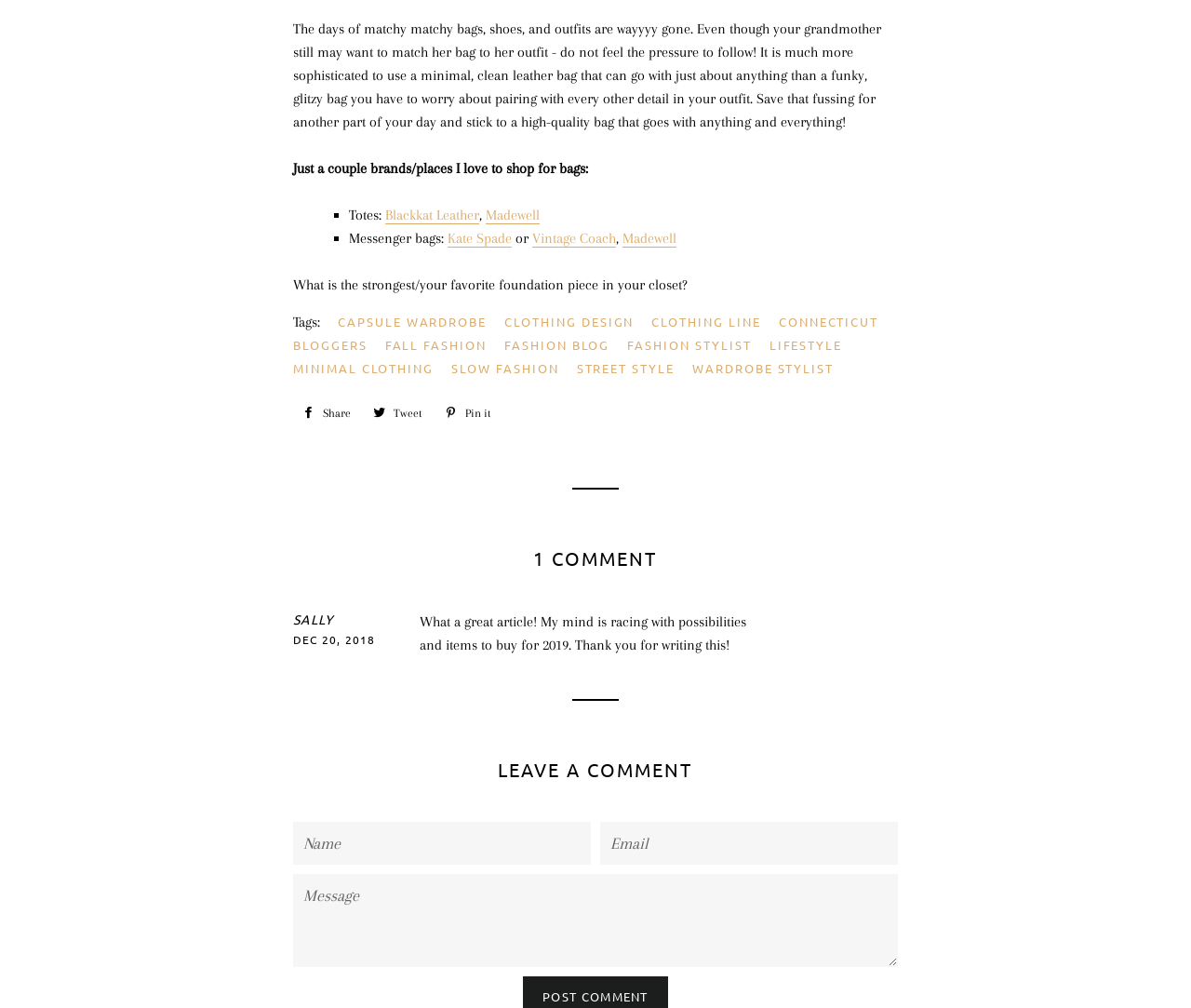How many comments are there on the article?
Look at the image and answer with only one word or phrase.

1